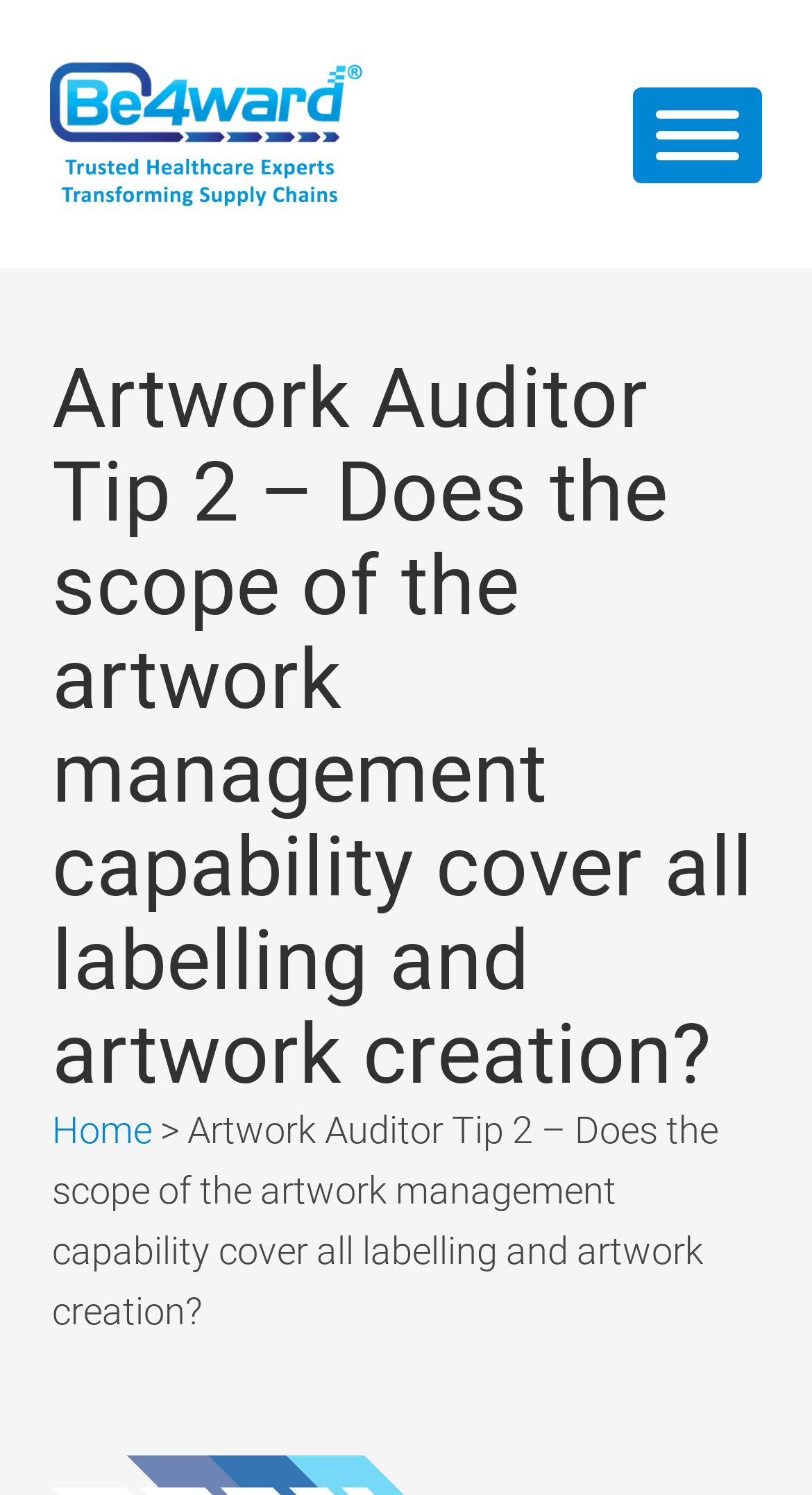Find and extract the text of the primary heading on the webpage.

Artwork Auditor Tip 2 – Does the scope of the artwork management capability cover all labelling and artwork creation?